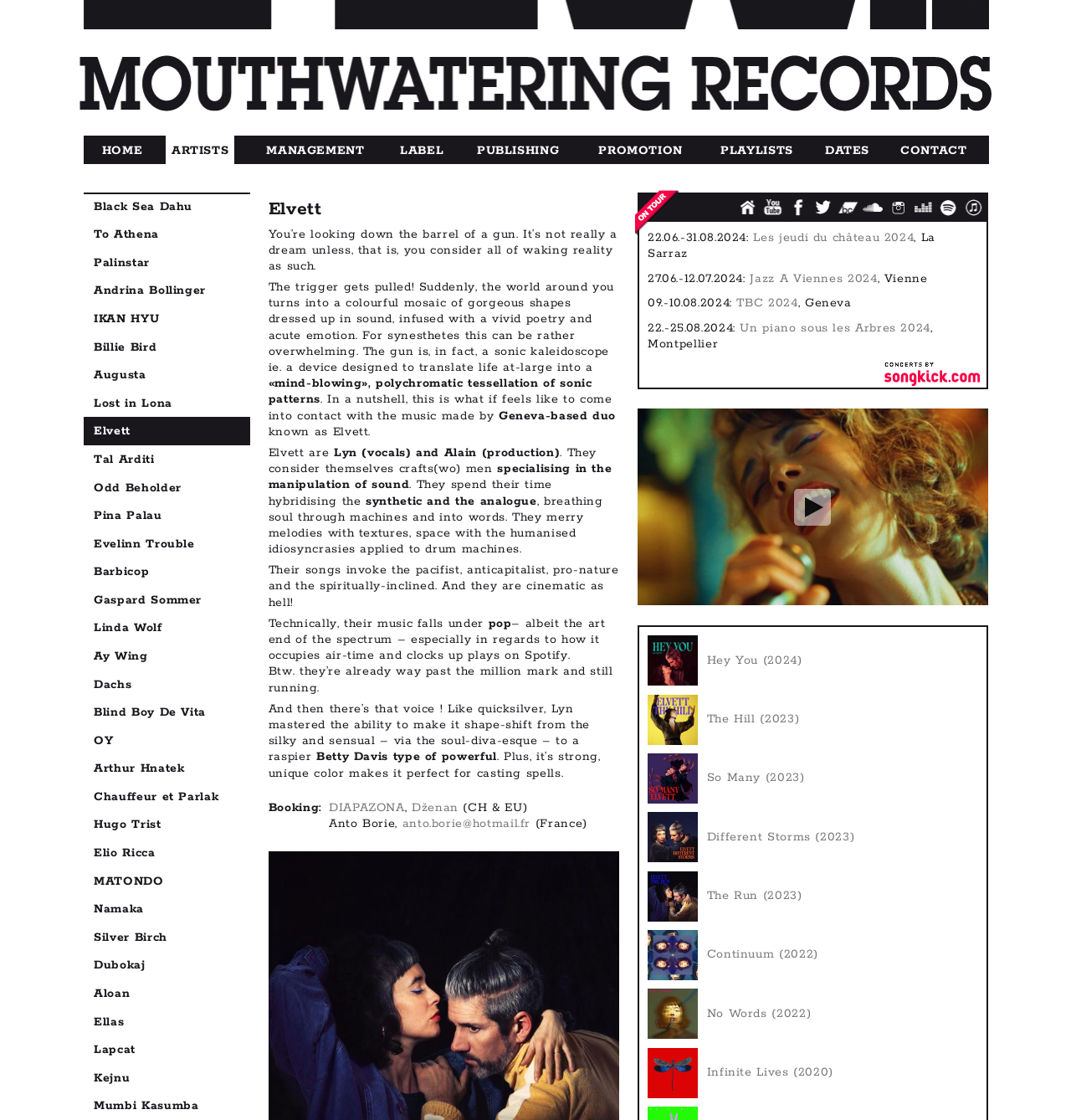Kindly determine the bounding box coordinates for the clickable area to achieve the given instruction: "Contact Dženan for booking in France".

[0.384, 0.714, 0.428, 0.728]